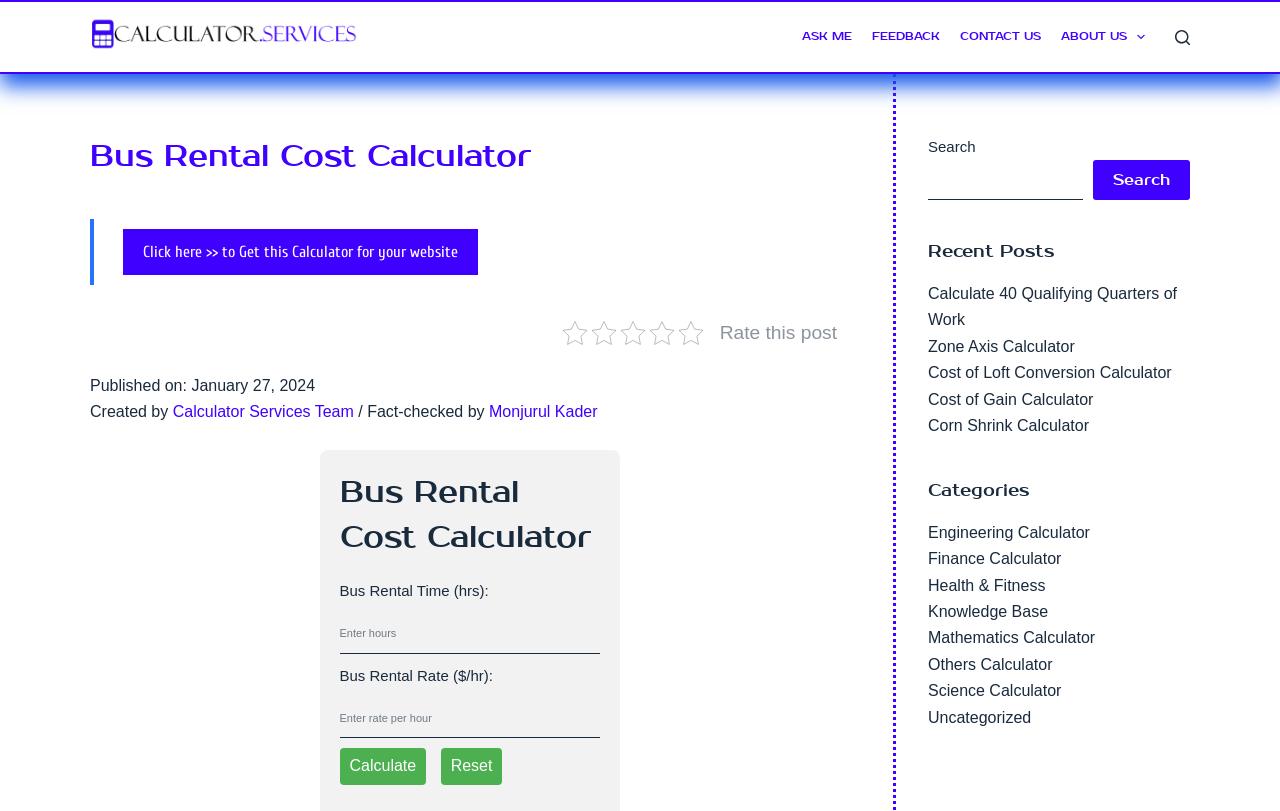Show the bounding box coordinates of the element that should be clicked to complete the task: "Search for something".

[0.725, 0.198, 0.846, 0.247]